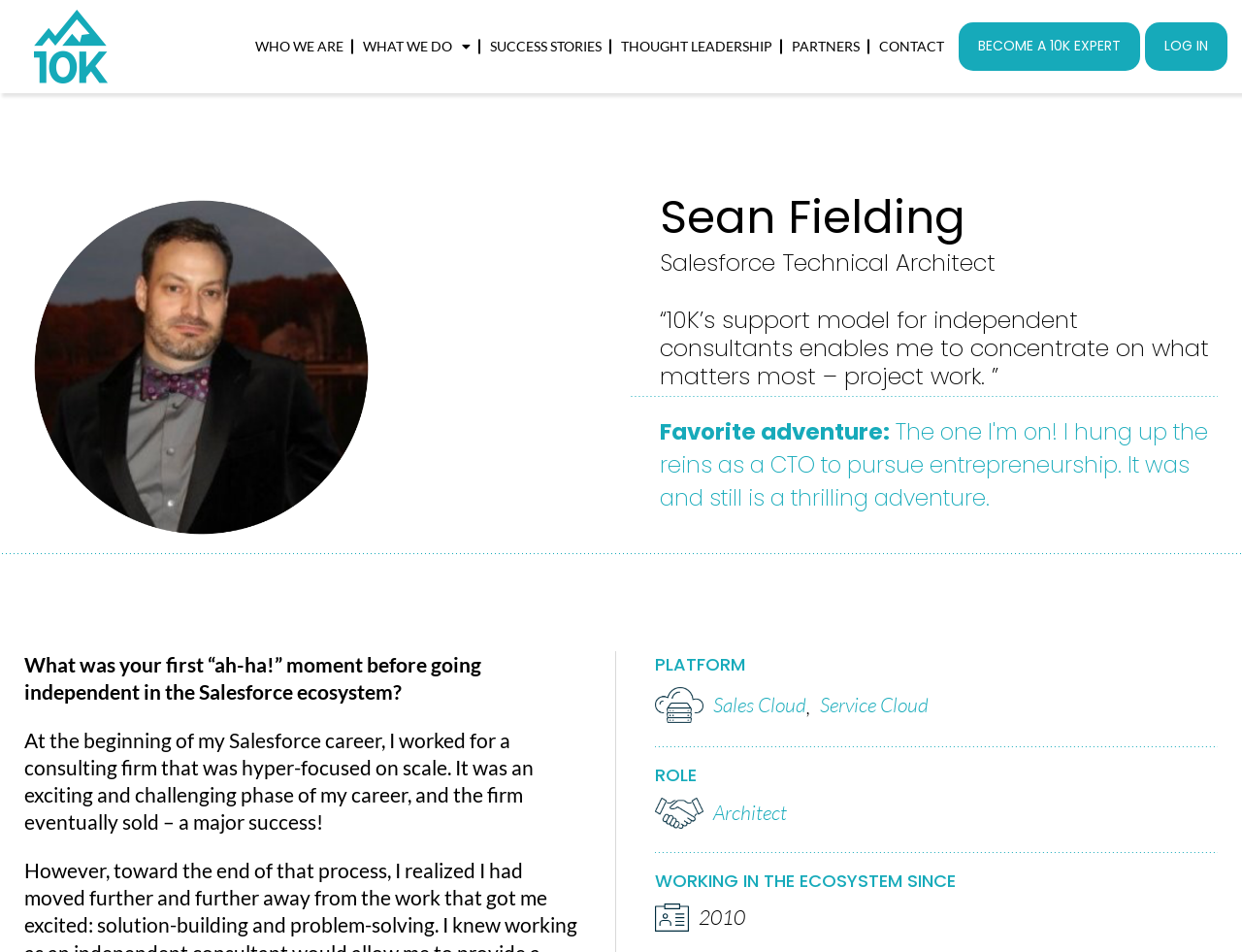Give an in-depth explanation of the webpage layout and content.

This webpage is about Sean Fielding, a seasoned independent Salesforce solution architect and 10K Expert. At the top, there are several links to different sections of the website, including "WHO WE ARE", "SUCCESS STORIES", "THOUGHT LEADERSHIP", "PARTNERS", and "CONTACT". On the right side of these links, there are two more links: "BECOME A 10K EXPERT" and "LOG IN".

Below these links, there is a heading that displays Sean Fielding's name, followed by his title "Salesforce Technical Architect". Underneath, there is a quote from Sean Fielding about his experience with 10K's support model. 

Further down, there is a heading that shares Sean Fielding's favorite adventure, which is about his journey as an entrepreneur. Below this, there is a question "What was your first “ah-ha!” moment before going independent in the Salesforce ecosystem?" followed by a paragraph answering this question.

On the right side of the page, there are three sections: "PLATFORM", "ROLE", and "WORKING IN THE ECOSYSTEM SINCE". Each section has an image and a link to a specific topic, such as "Sales Cloud" and "Architect". The "WORKING IN THE ECOSYSTEM SINCE" section displays the year "2010".